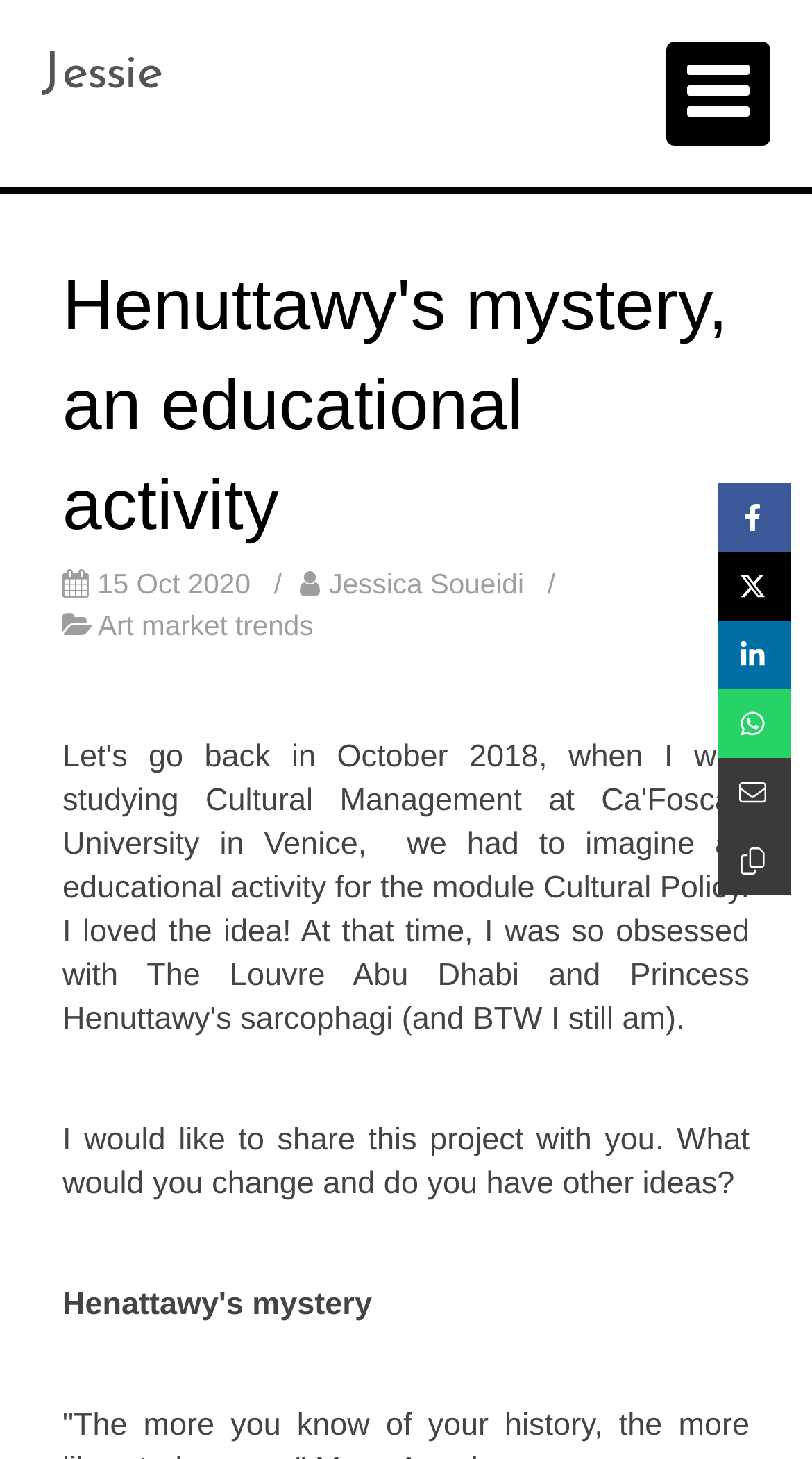Describe all the key features of the webpage in detail.

This webpage appears to be a blog post titled "Henuttawy's mystery, an educational activity" written by Jessie. At the top left of the page, there is a button with an icon and a username "Jessie" displayed next to it. Below the username, the title of the blog post is prominently displayed as a heading. 

To the right of the title, there is a date "15 Oct 2020" indicating when the post was published. Below the date, there are two links: one to the author's profile "Jessica Soueidi" and another to a topic "Art market trends". 

The main content of the blog post starts with a brief introduction, followed by a paragraph of text that invites readers to share their thoughts and ideas on the project. 

On the right side of the page, there are five buttons, each accompanied by a small image. These buttons are stacked vertically, taking up a significant portion of the right side of the page.